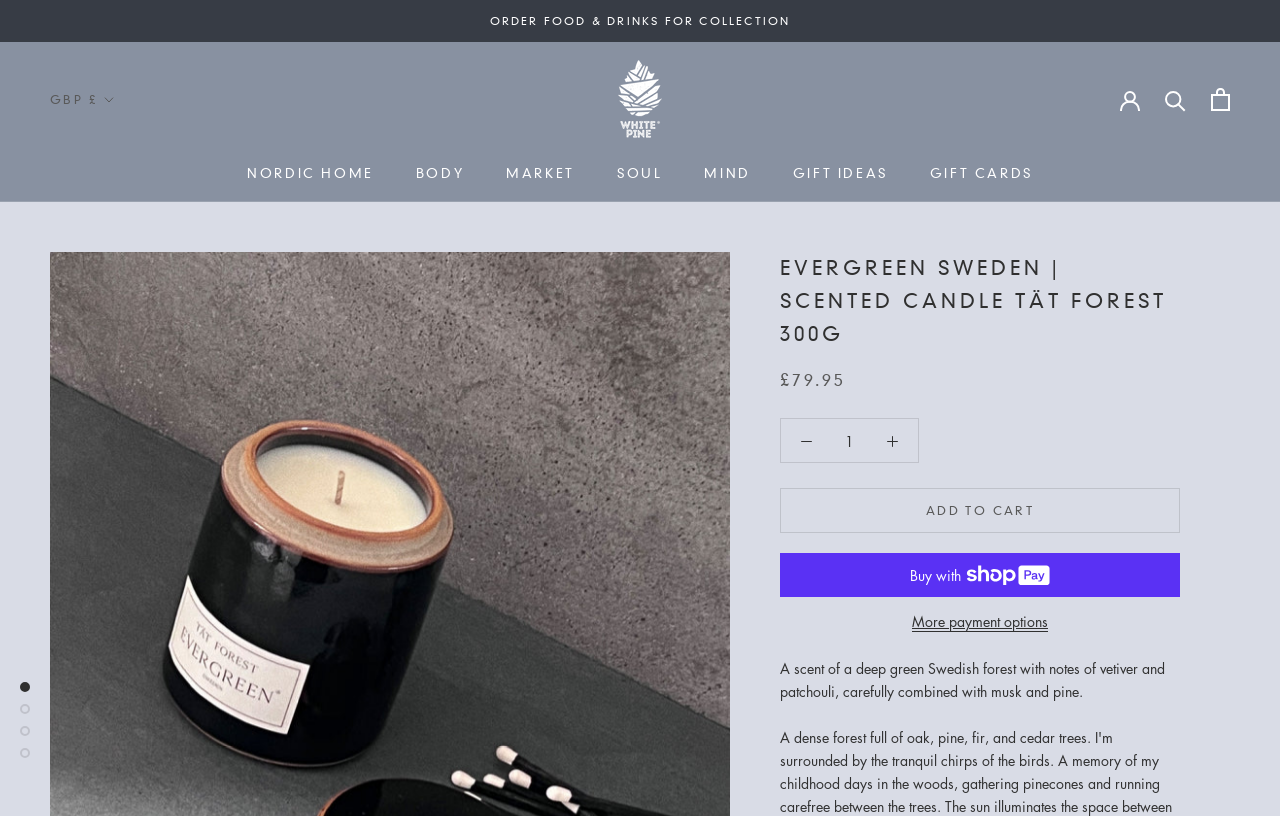Based on the image, please elaborate on the answer to the following question:
What is the company name of the website?

I found the answer by looking at the link element that says 'White Pine London'. This link is likely to be the company name of the website, and it is also accompanied by an image element with the same name.